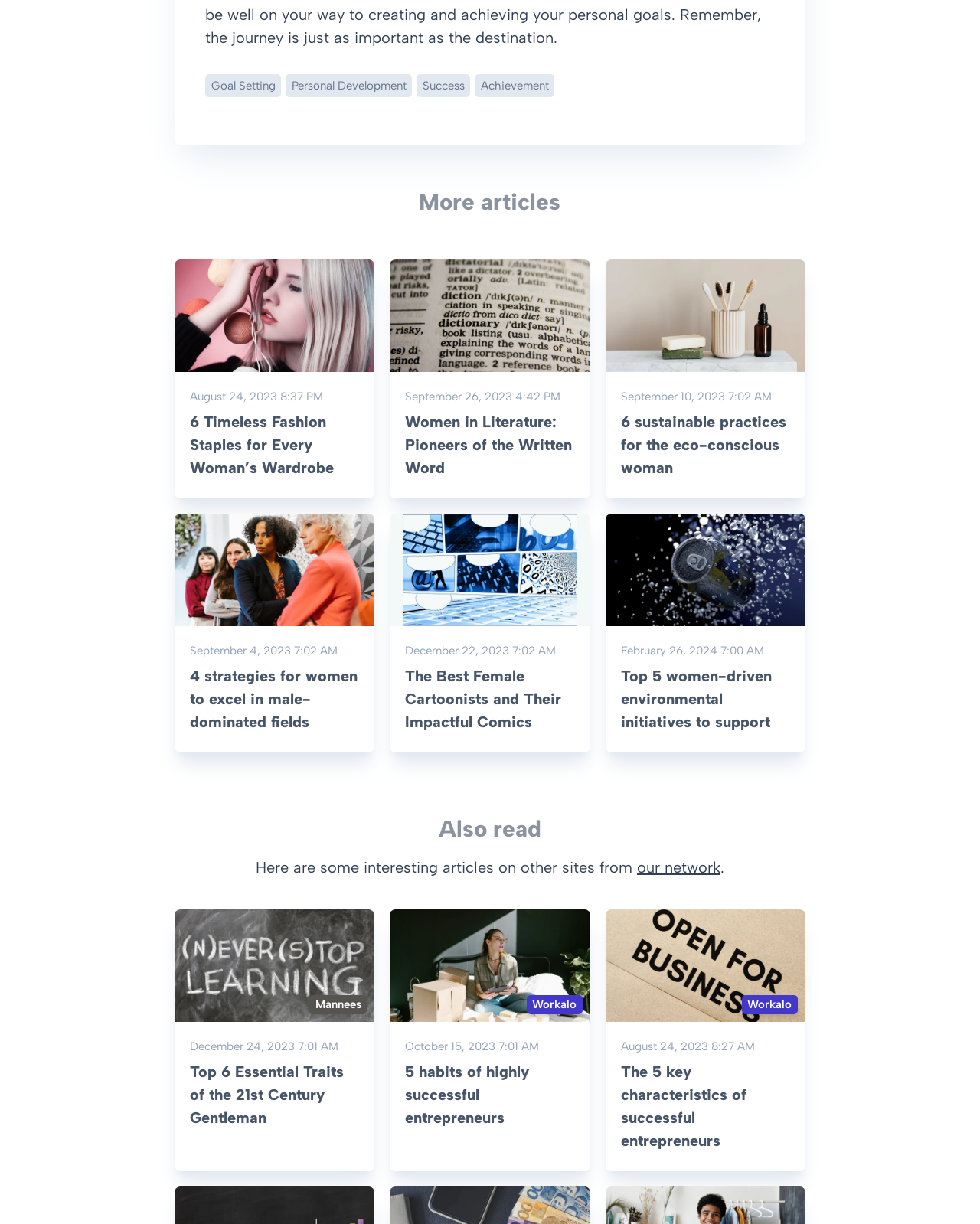What is the topic of the article dated September 26, 2023?
Please ensure your answer to the question is detailed and covers all necessary aspects.

The article dated September 26, 2023, has the title 'Women in Literature: Pioneers of the Written Word', indicating that the topic of the article is the role and contributions of women in literature.